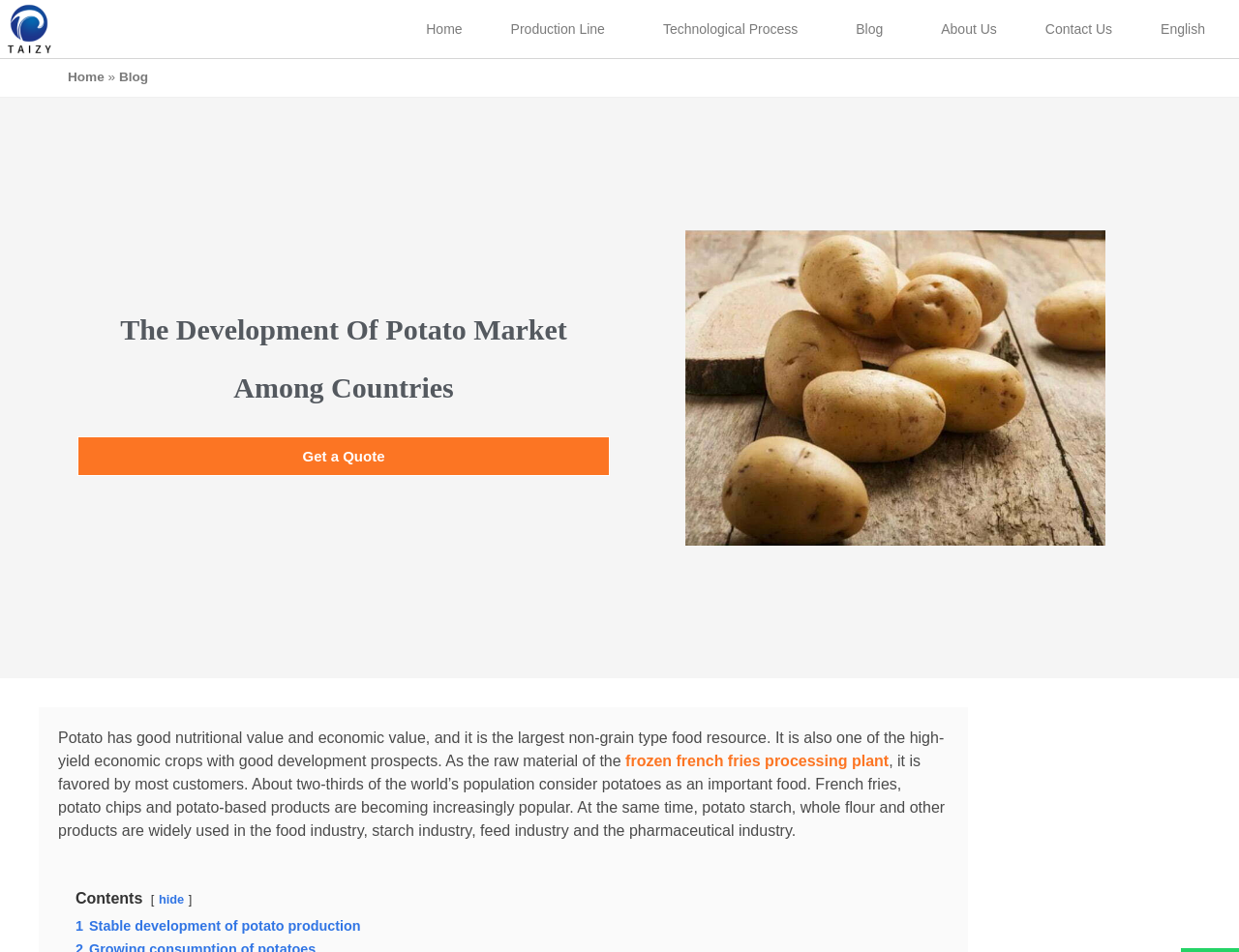What is the topic of the webpage?
Look at the screenshot and provide an in-depth answer.

The webpage discusses the development of the potato market among countries, its nutritional and economic value, and its various uses in different industries.